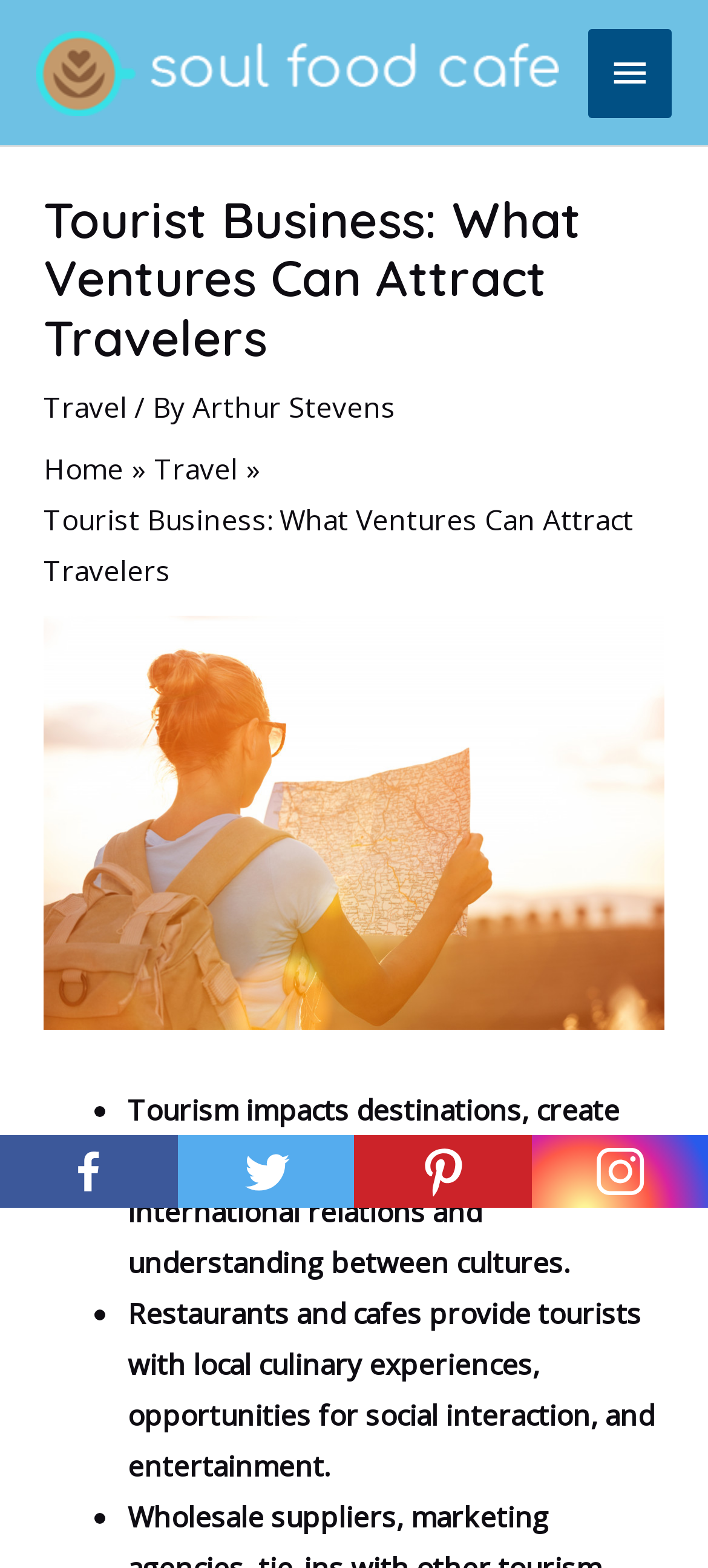Could you locate the bounding box coordinates for the section that should be clicked to accomplish this task: "Check the Facebook link".

[0.0, 0.724, 0.25, 0.77]